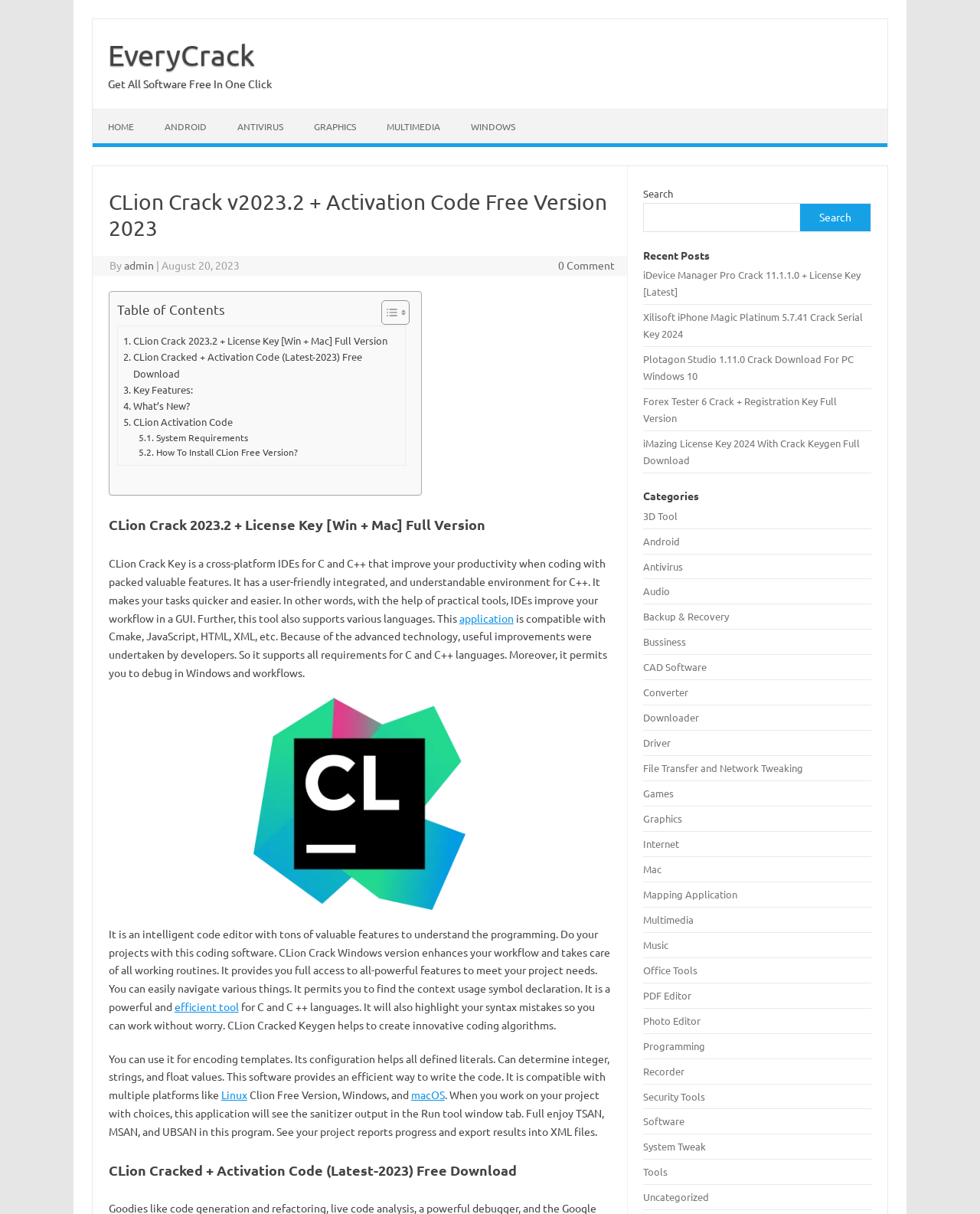Identify the bounding box coordinates of the specific part of the webpage to click to complete this instruction: "Explore 'Heating and Cooling' page".

None